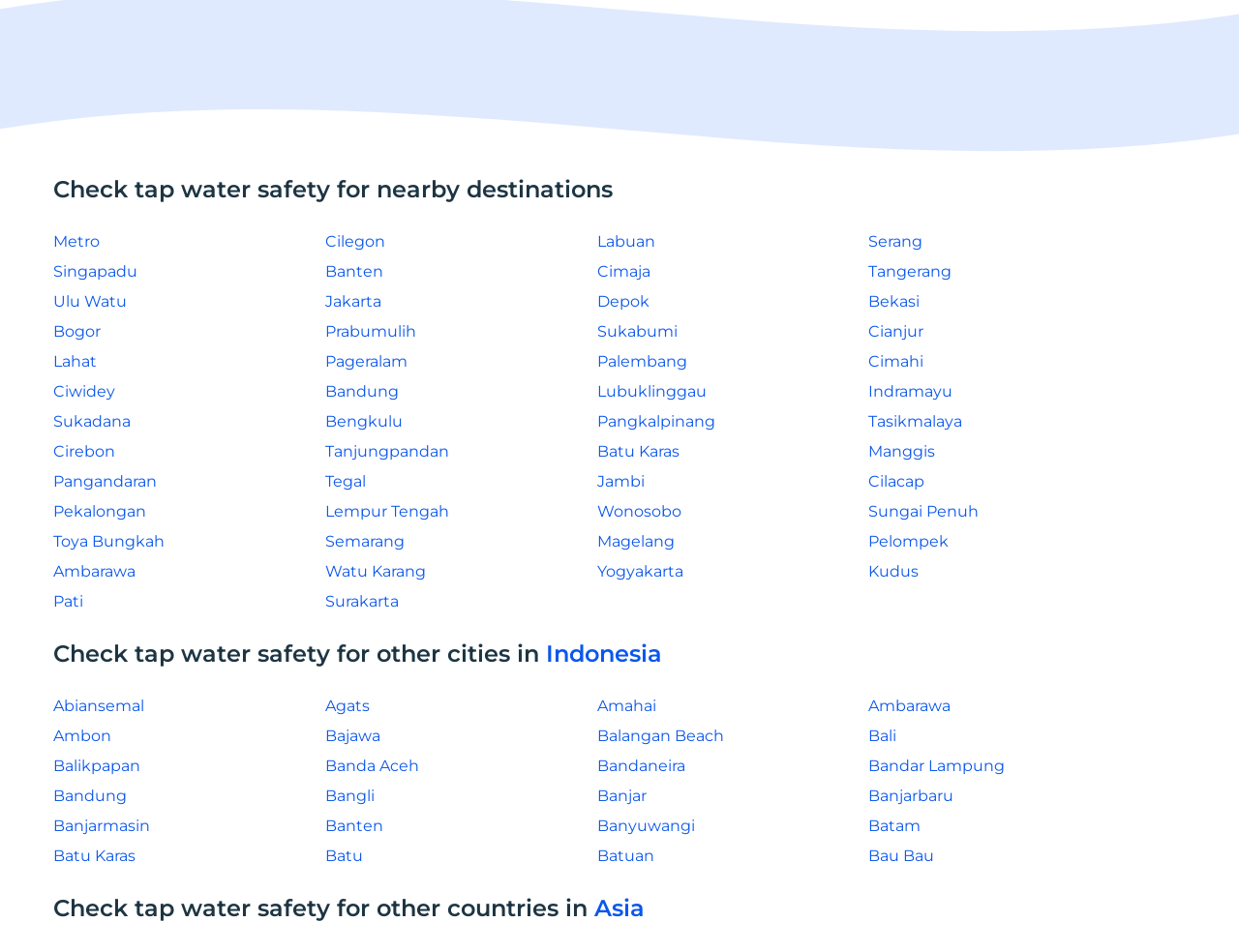Please mark the bounding box coordinates of the area that should be clicked to carry out the instruction: "Sign in".

None